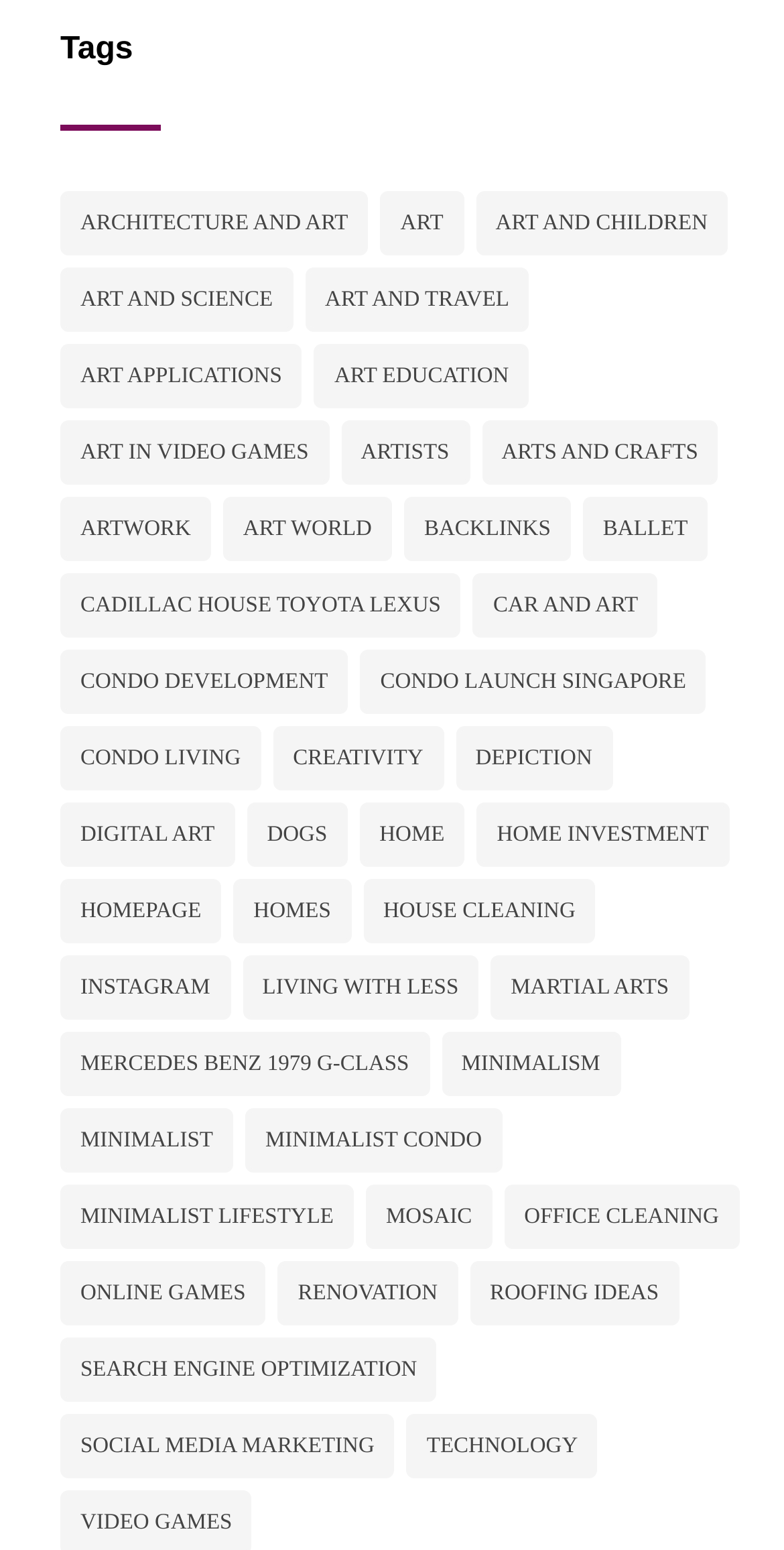What is the first tag mentioned?
Can you offer a detailed and complete answer to this question?

The first tag mentioned is 'ARCHITECTURE AND ART' which is located at the top left of the webpage, with a bounding box coordinate of [0.077, 0.124, 0.47, 0.165].